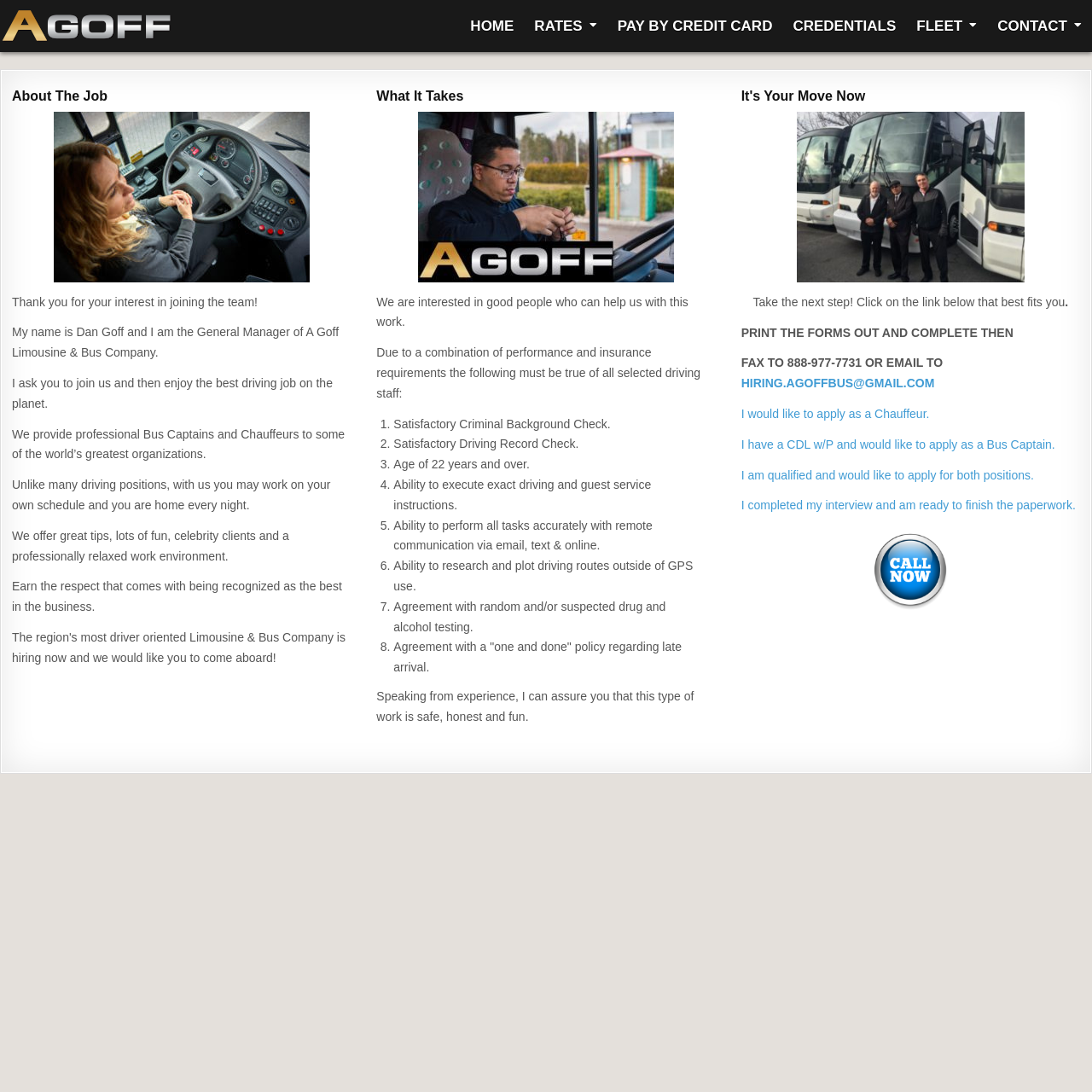Could you find the bounding box coordinates of the clickable area to complete this instruction: "Click on the 'HIRING.AGOFFBUS@GMAIL.COM' email link"?

[0.679, 0.345, 0.856, 0.357]